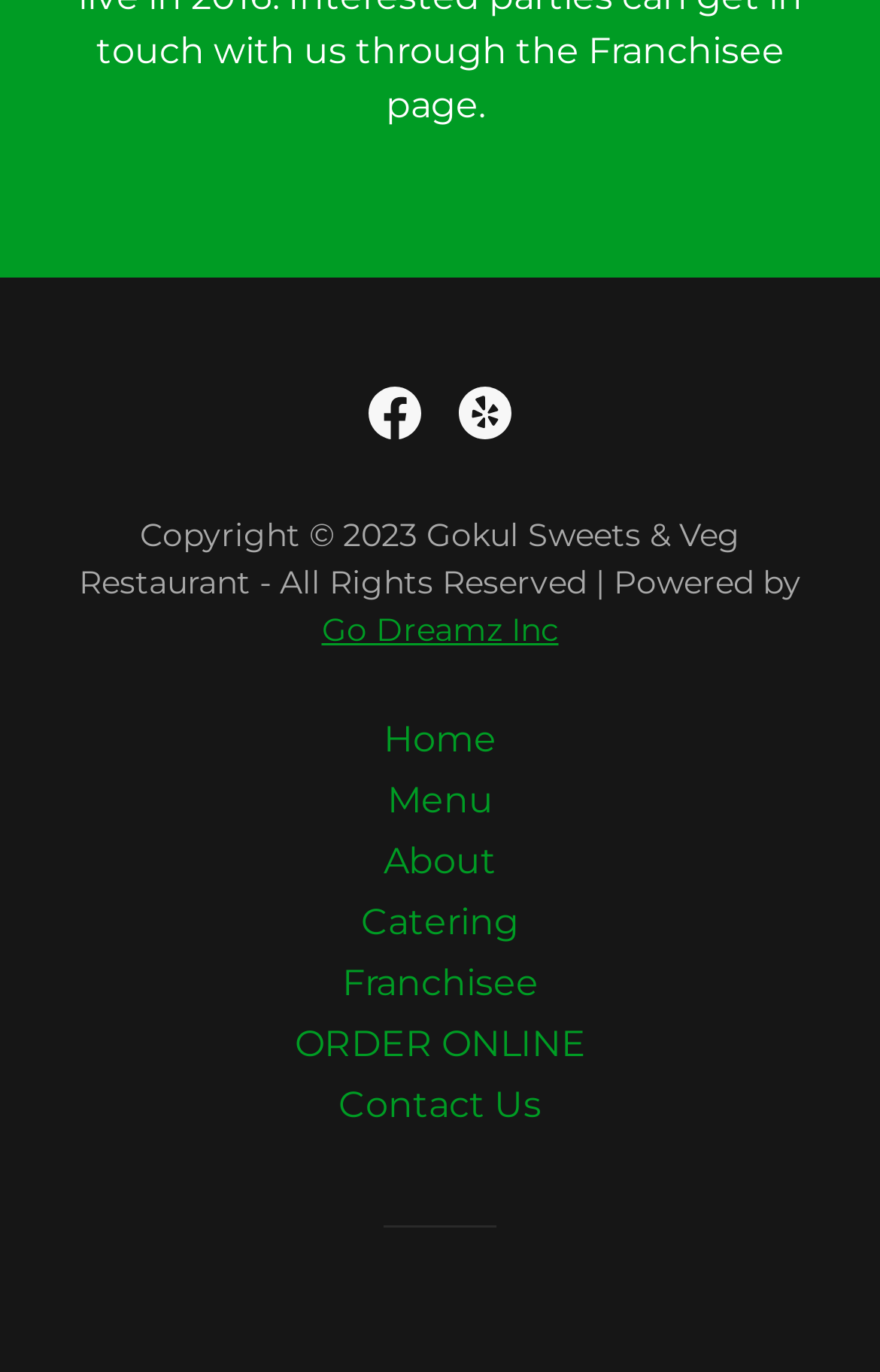Identify the coordinates of the bounding box for the element that must be clicked to accomplish the instruction: "Contact Us".

[0.364, 0.782, 0.636, 0.826]